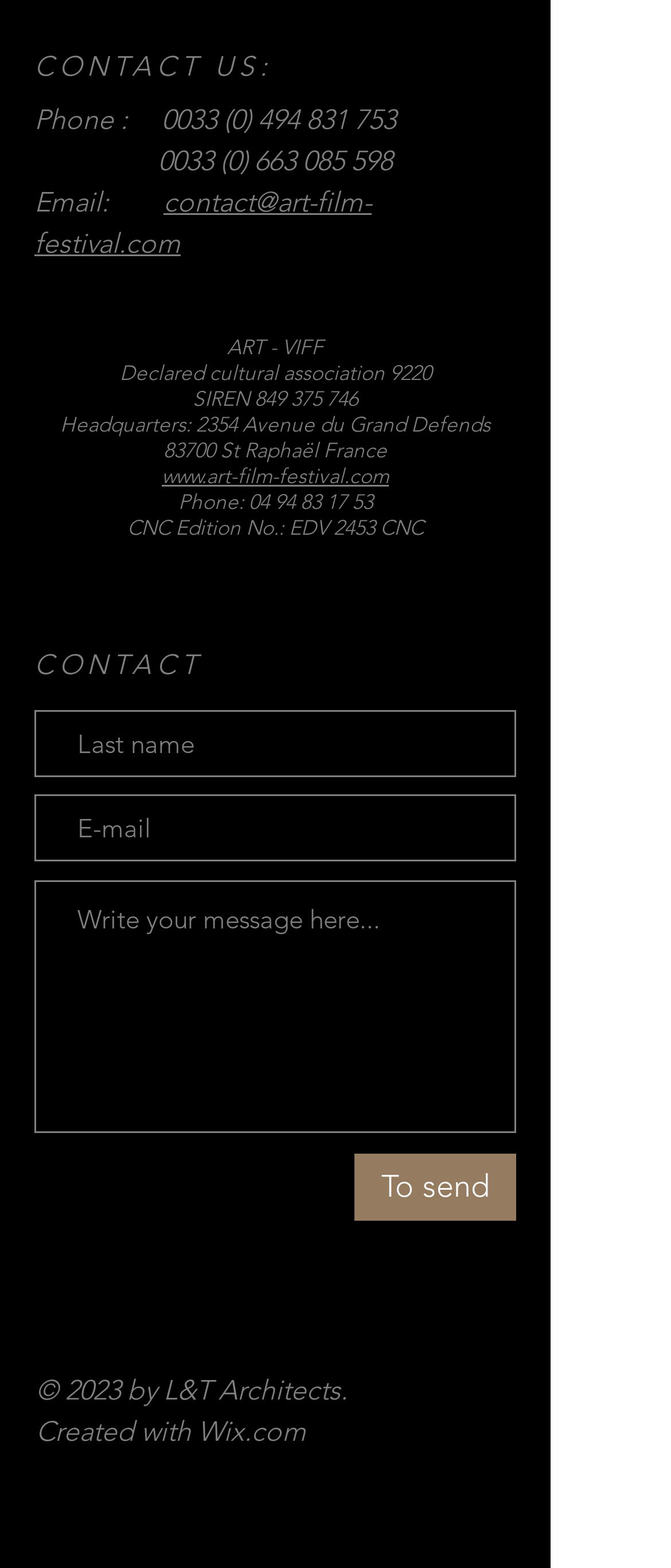Please specify the bounding box coordinates in the format (top-left x, top-left y, bottom-right x, bottom-right y), with all values as floating point numbers between 0 and 1. Identify the bounding box of the UI element described by: To send

[0.528, 0.735, 0.769, 0.778]